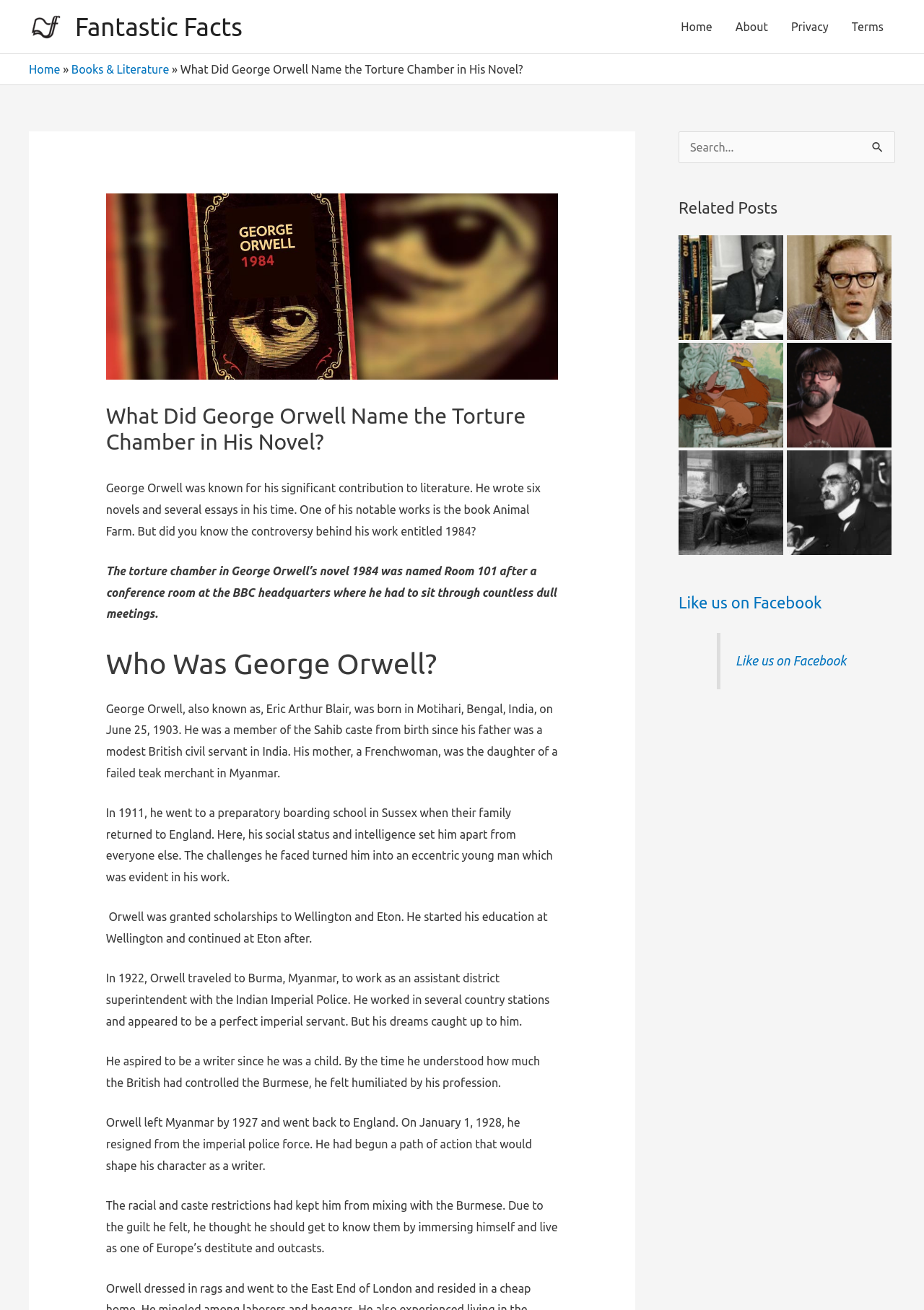Please determine the bounding box of the UI element that matches this description: parent_node: Search for: value="Search". The coordinates should be given as (top-left x, top-left y, bottom-right x, bottom-right y), with all values between 0 and 1.

[0.934, 0.1, 0.969, 0.124]